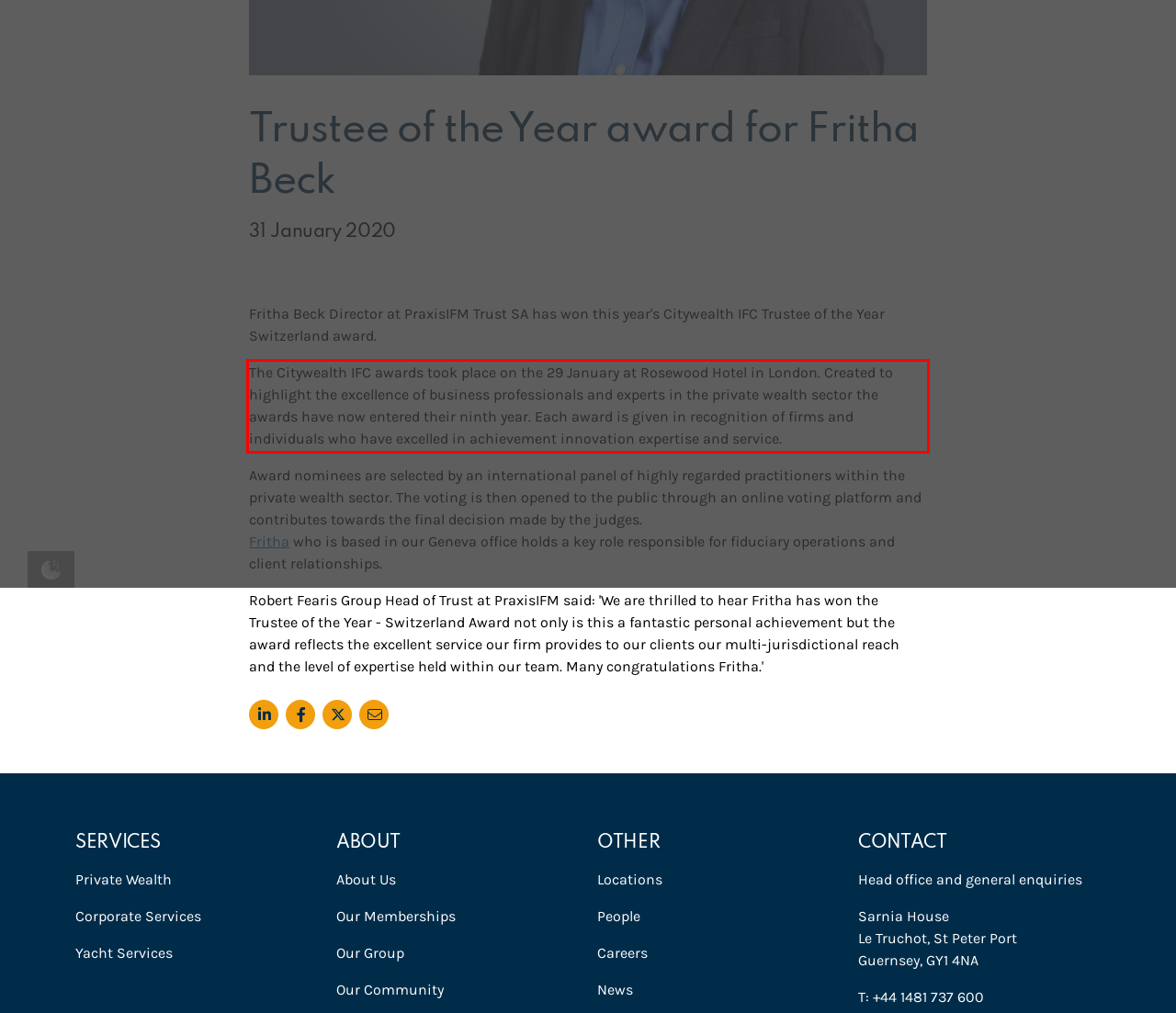Please recognize and transcribe the text located inside the red bounding box in the webpage image.

The Citywealth IFC awards took place on the 29 January at Rosewood Hotel in London. Created to highlight the excellence of business professionals and experts in the private wealth sector the awards have now entered their ninth year. Each award is given in recognition of firms and individuals who have excelled in achievement innovation expertise and service.